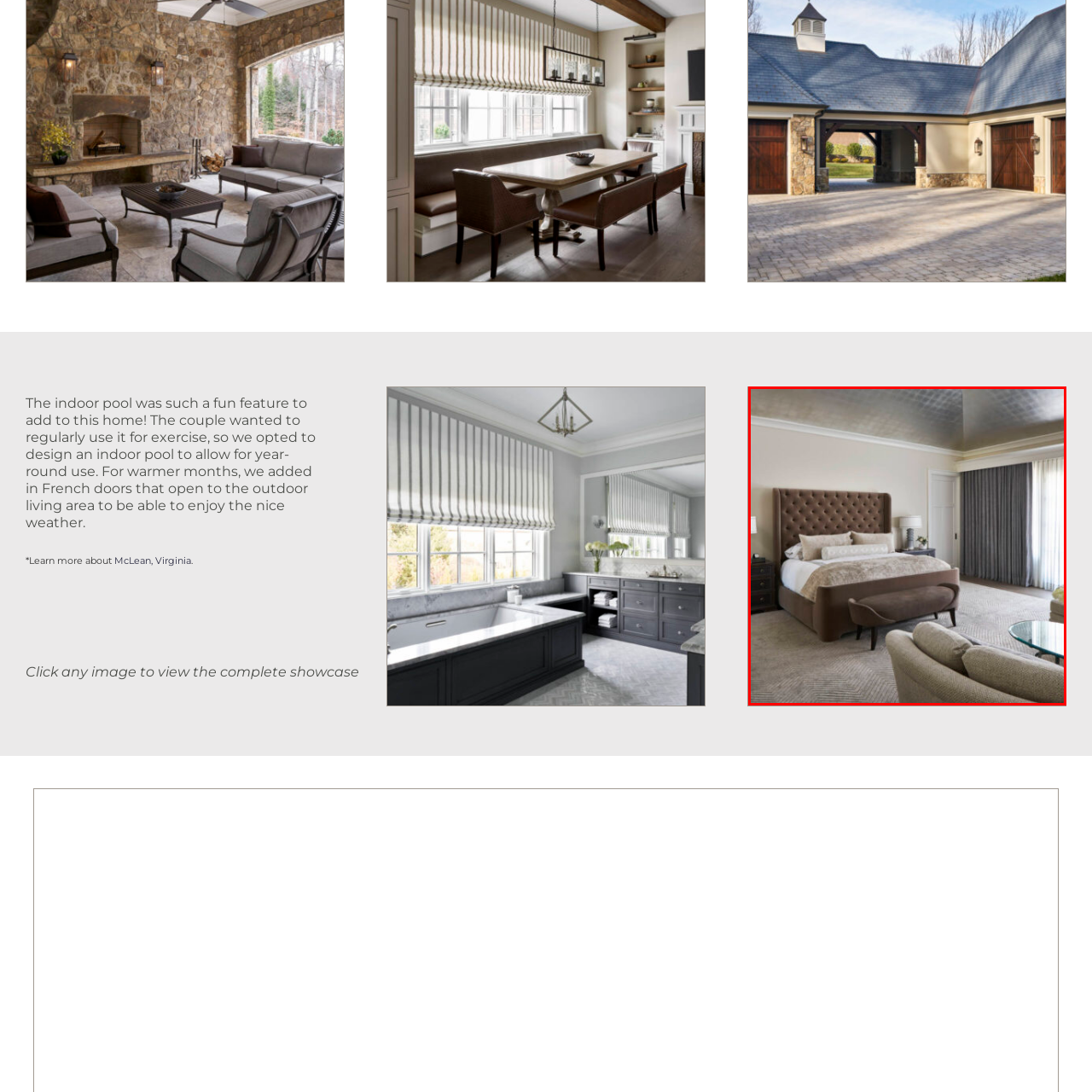What is the texture added by the area rug?
Please analyze the image within the red bounding box and provide a comprehensive answer based on the visual information.

The plush area rug beneath the furniture adds texture to the room, which complements the overall luxurious aesthetic and creates a cozy atmosphere.